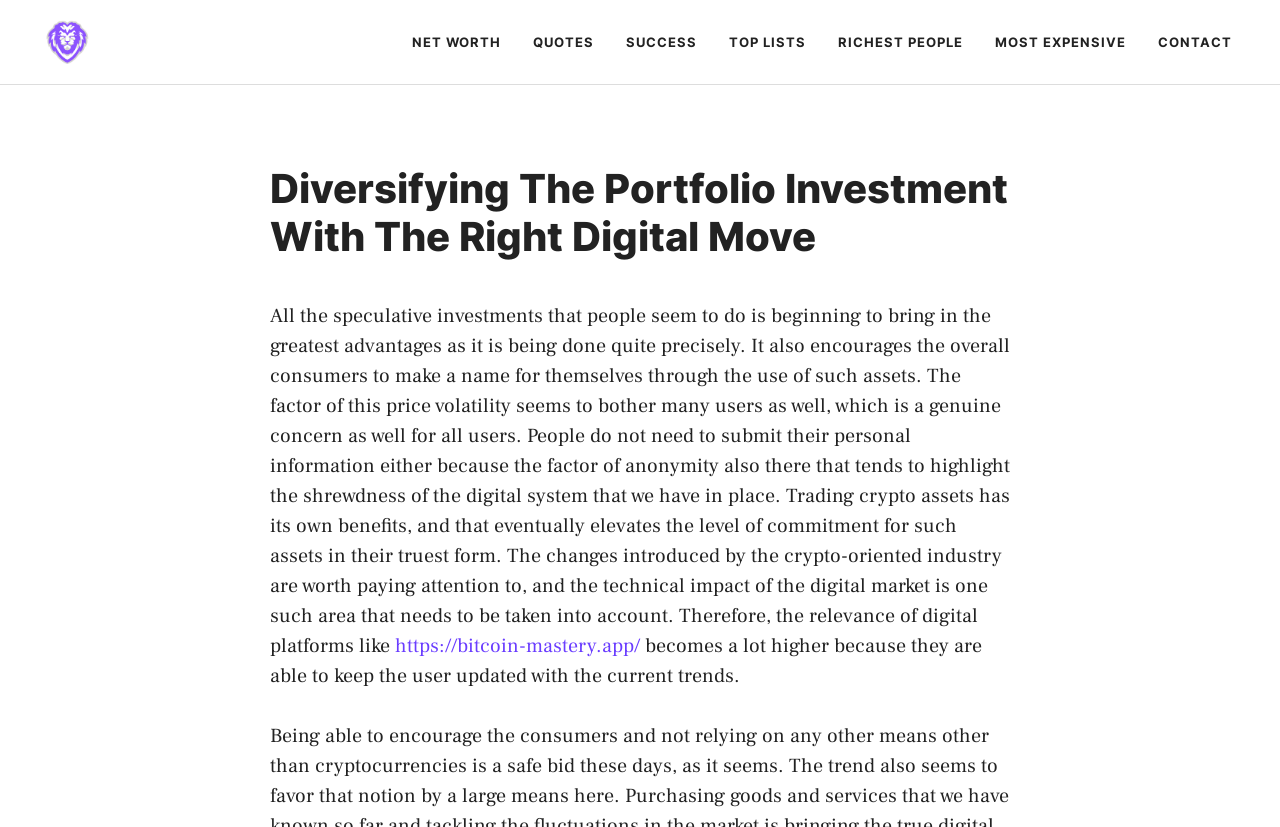Predict the bounding box coordinates of the area that should be clicked to accomplish the following instruction: "View the job details of Macquarie University Lecturer in Counterterrorism". The bounding box coordinates should consist of four float numbers between 0 and 1, i.e., [left, top, right, bottom].

None